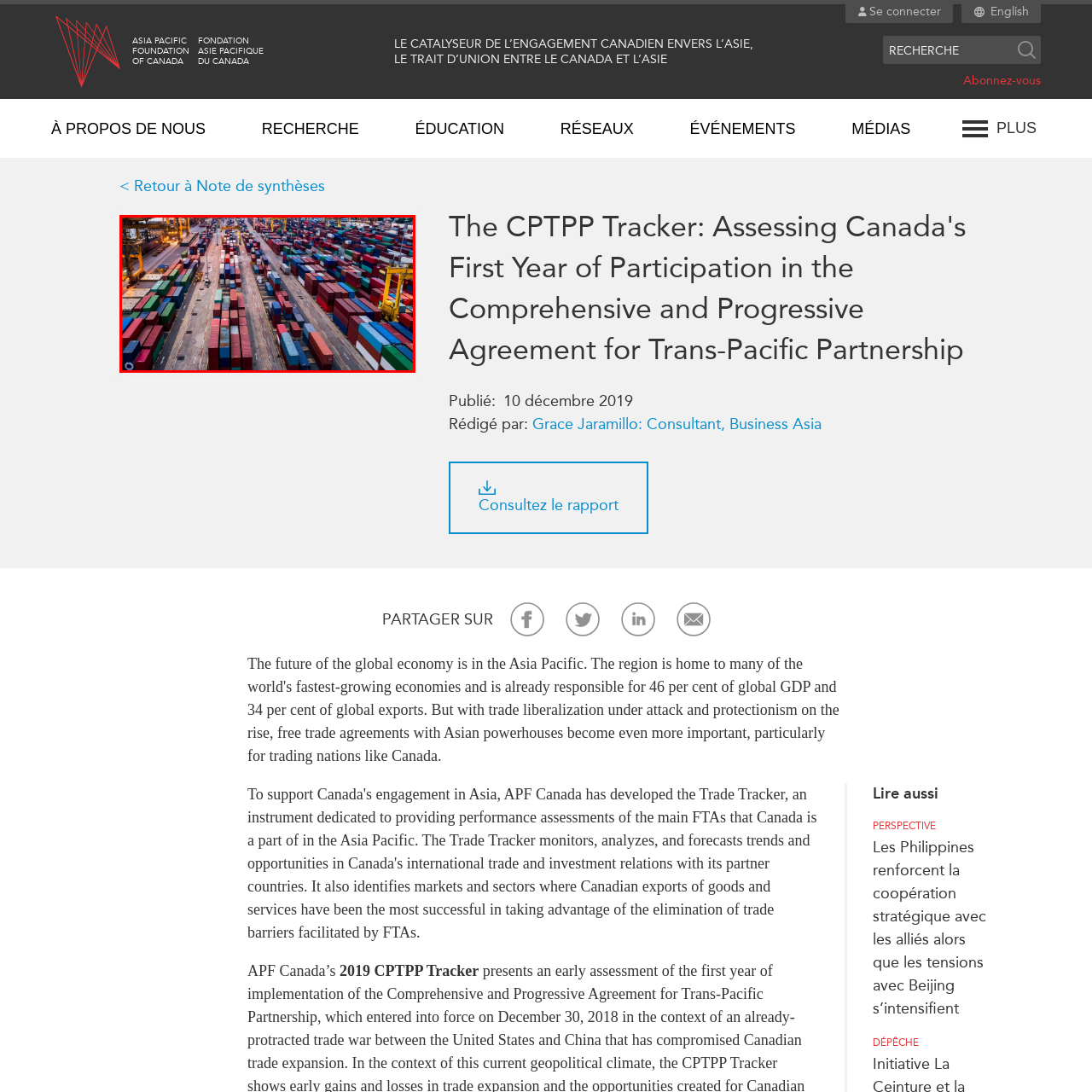What time of day is the port operating?  
Analyze the image surrounded by the red box and deliver a detailed answer based on the visual elements depicted in the image.

The warm lights illuminating the port suggest that it is operating during late hours, emphasizing the continuous nature of international commerce and the importance of ports in facilitating trade.